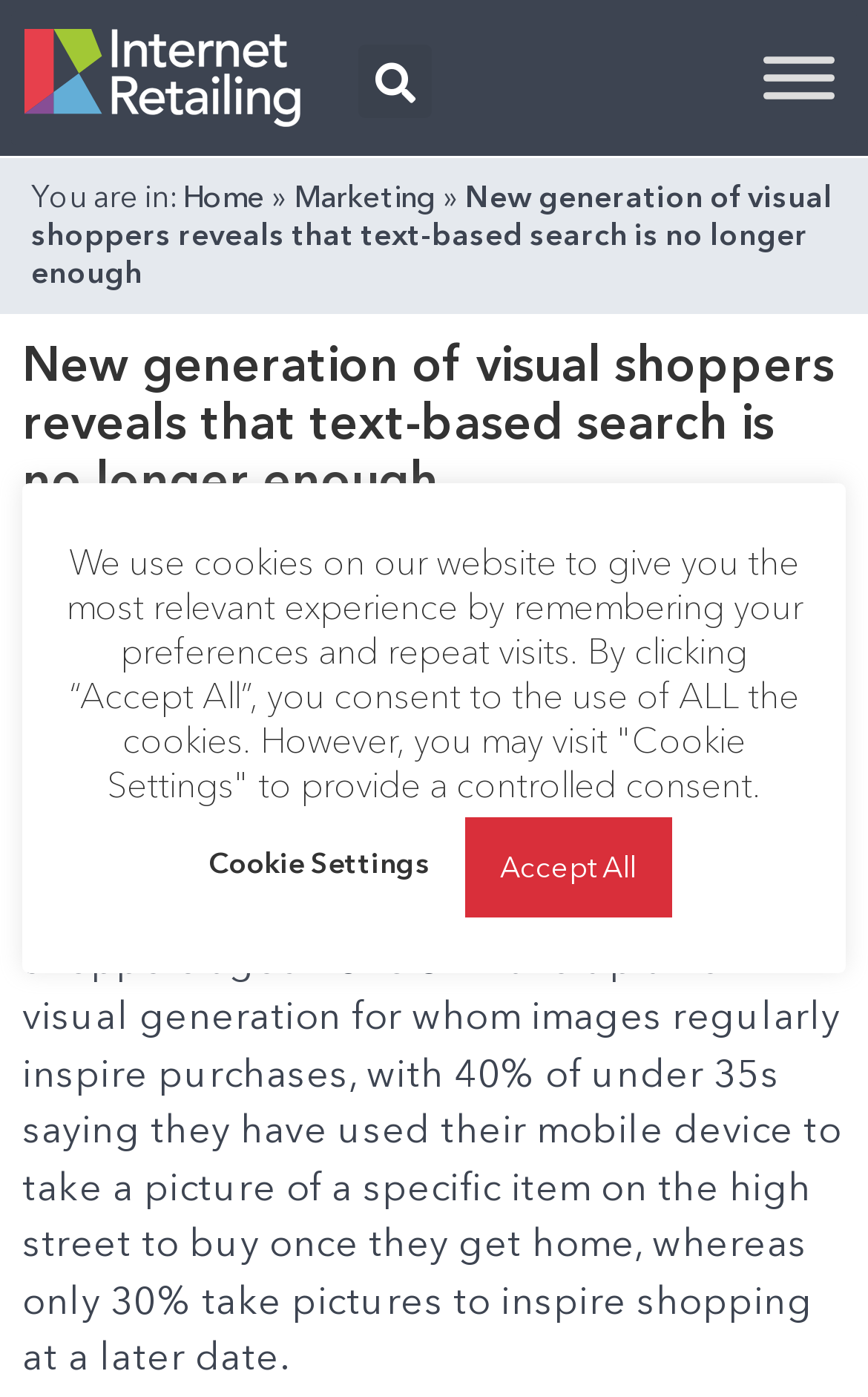Please provide the bounding box coordinates for the element that needs to be clicked to perform the instruction: "Go to the home page". The coordinates must consist of four float numbers between 0 and 1, formatted as [left, top, right, bottom].

None